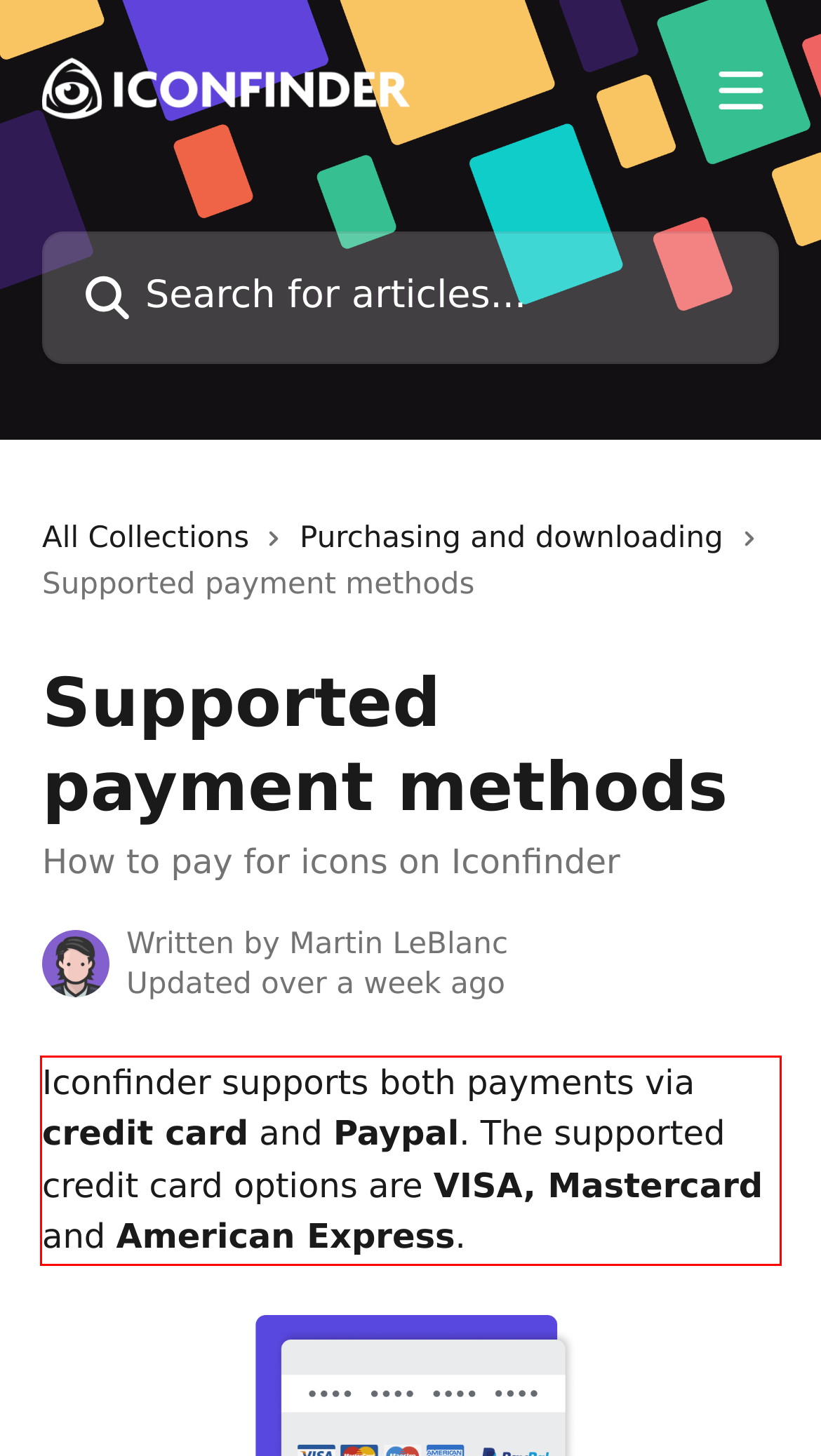You are presented with a screenshot containing a red rectangle. Extract the text found inside this red bounding box.

Iconfinder supports both payments via credit card and Paypal. The supported credit card options are VISA, Mastercard and American Express.